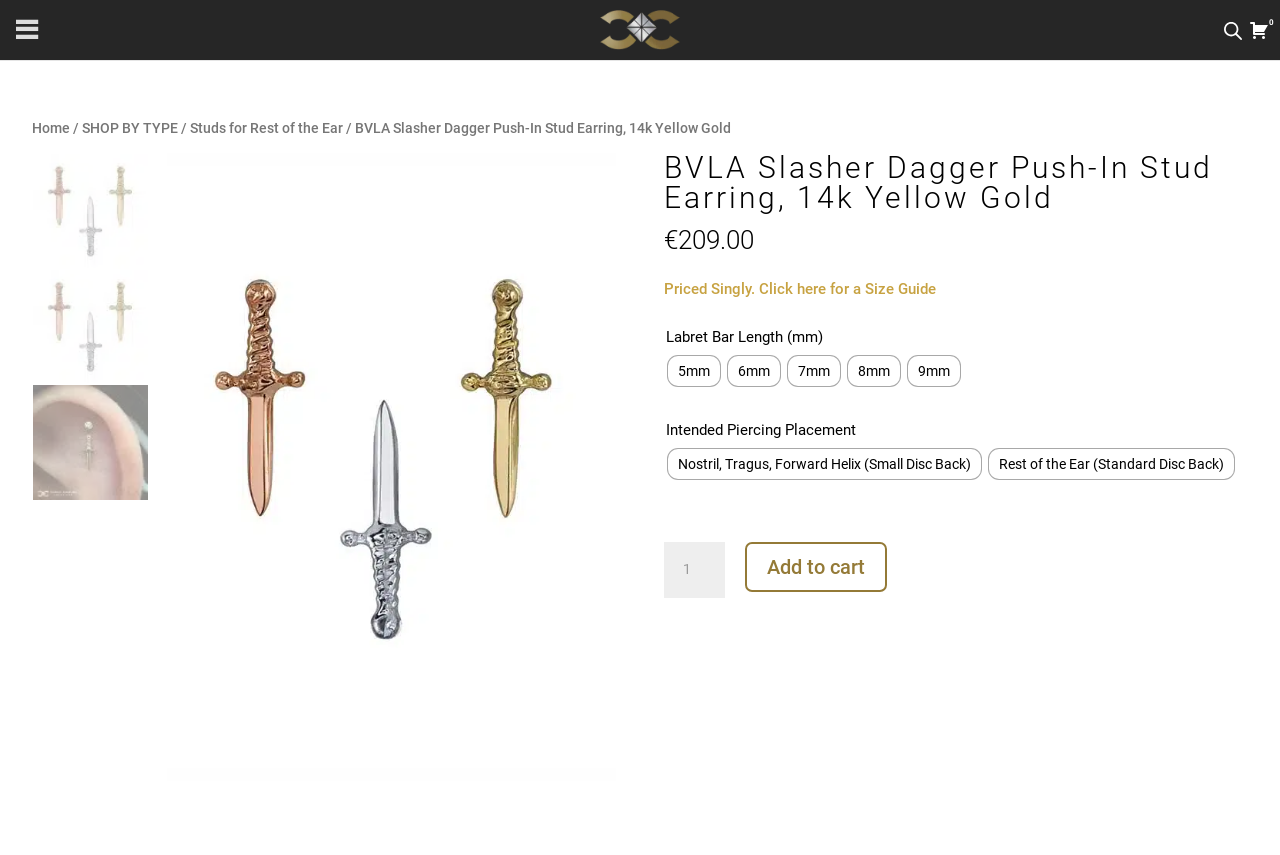Please predict the bounding box coordinates of the element's region where a click is necessary to complete the following instruction: "Add to cart". The coordinates should be represented by four float numbers between 0 and 1, i.e., [left, top, right, bottom].

[0.582, 0.634, 0.693, 0.693]